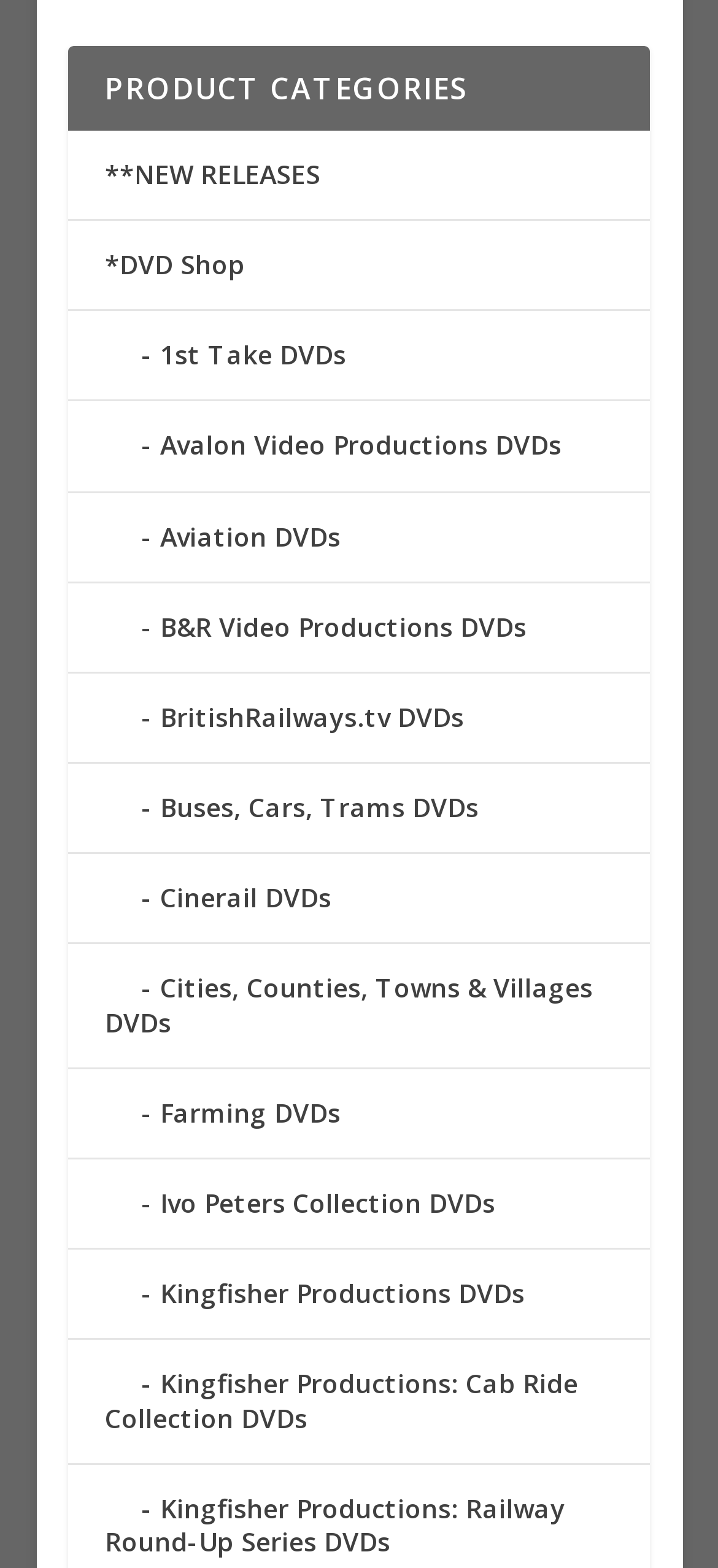Based on the description "1st Take DVDs", find the bounding box of the specified UI element.

[0.146, 0.215, 0.482, 0.237]